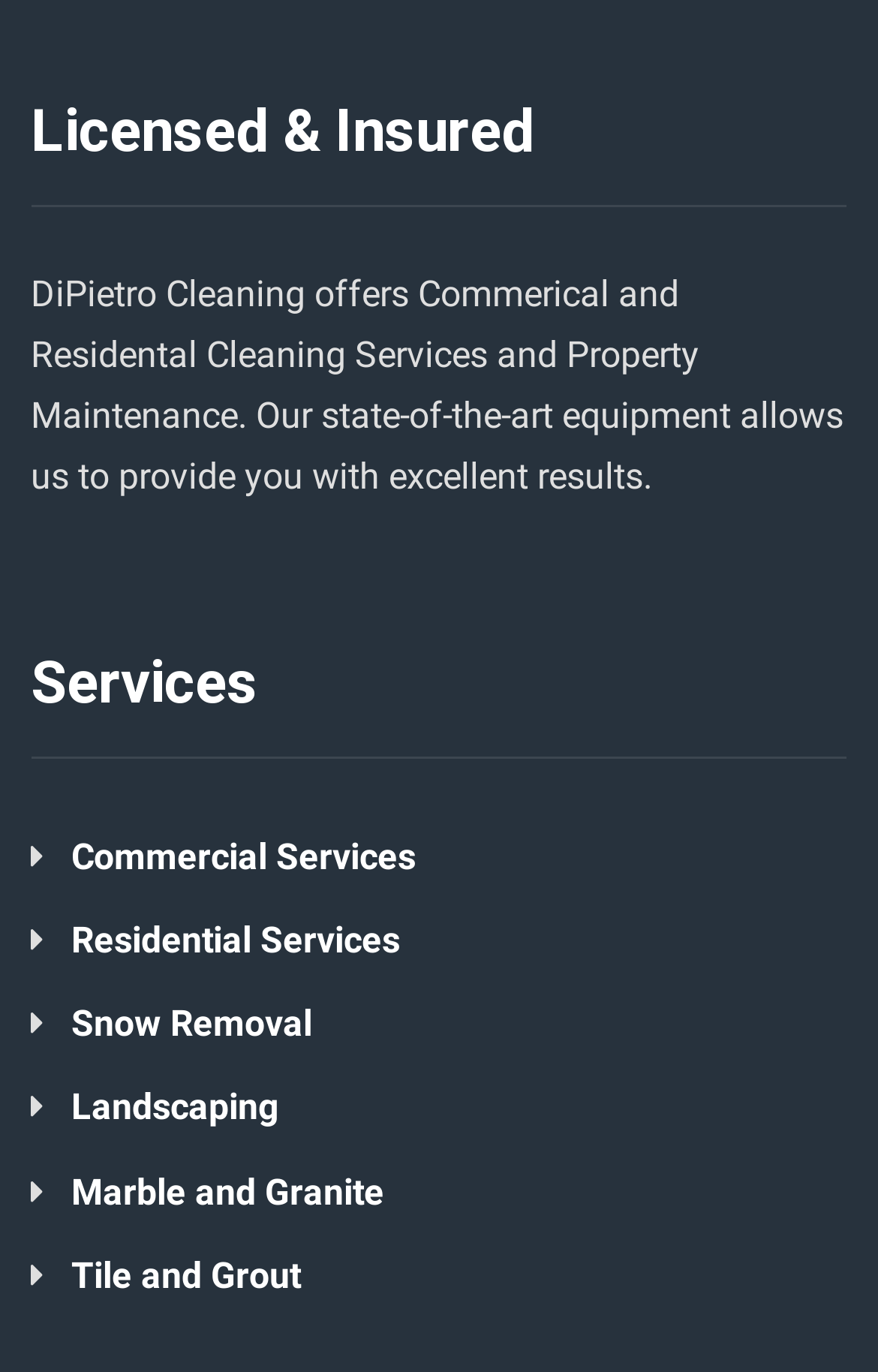What is the last service listed on the webpage?
Using the image, elaborate on the answer with as much detail as possible.

The last service listed is Tile and Grout, which is the 6th link under the 'Services' heading.